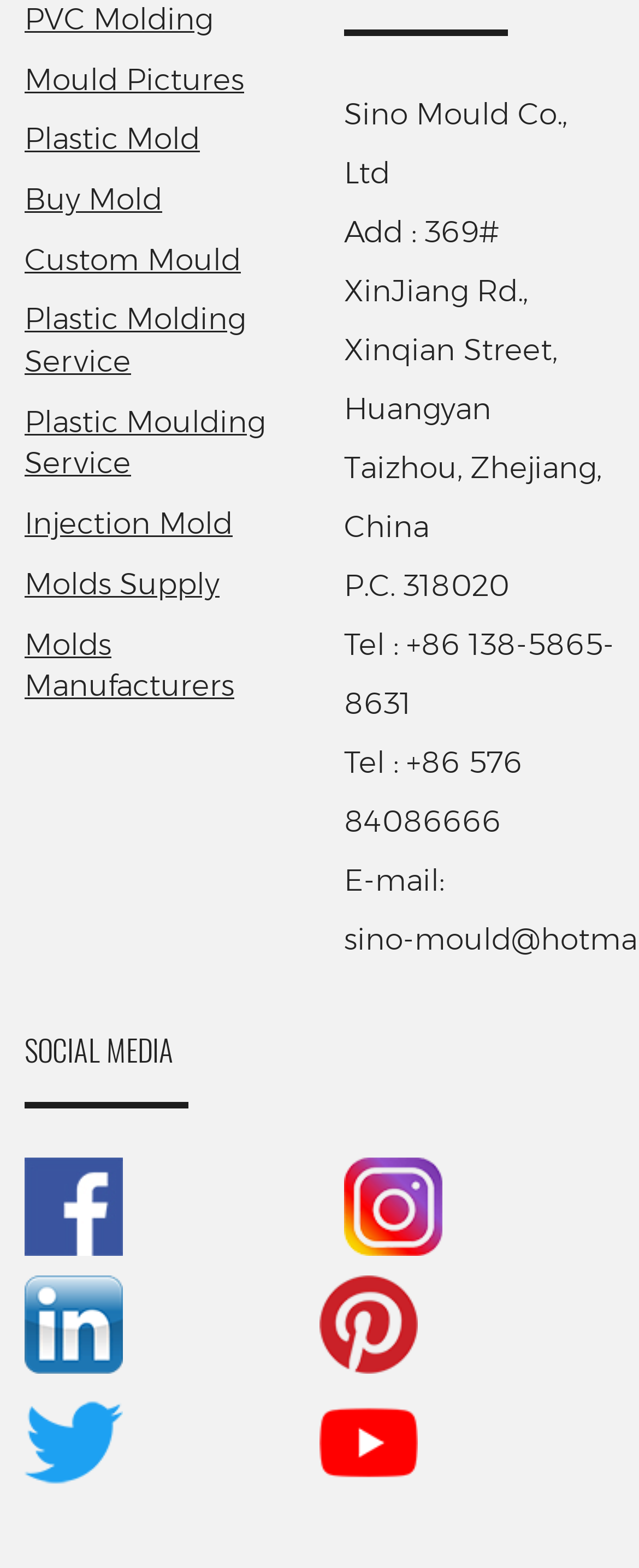Find the bounding box coordinates of the element to click in order to complete the given instruction: "Check Sino Mould on Instagram."

[0.538, 0.751, 0.692, 0.782]